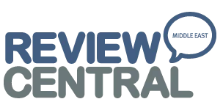Generate a detailed caption that encompasses all aspects of the image.

The image features the logo of "Review Central Middle East," which prominently displays the name in bold, stylized text. The logo is characterized by a playful speech bubble containing the phrase "MIDDLE EAST," suggesting an interactive and communicative platform focused on technology and consumer product reviews in the region. This visually appealing design aims to engage viewers and convey a sense of modernity and relevance in the digital content landscape. The use of blue and gray colors adds a professional touch, enhancing its visibility and brand identity.